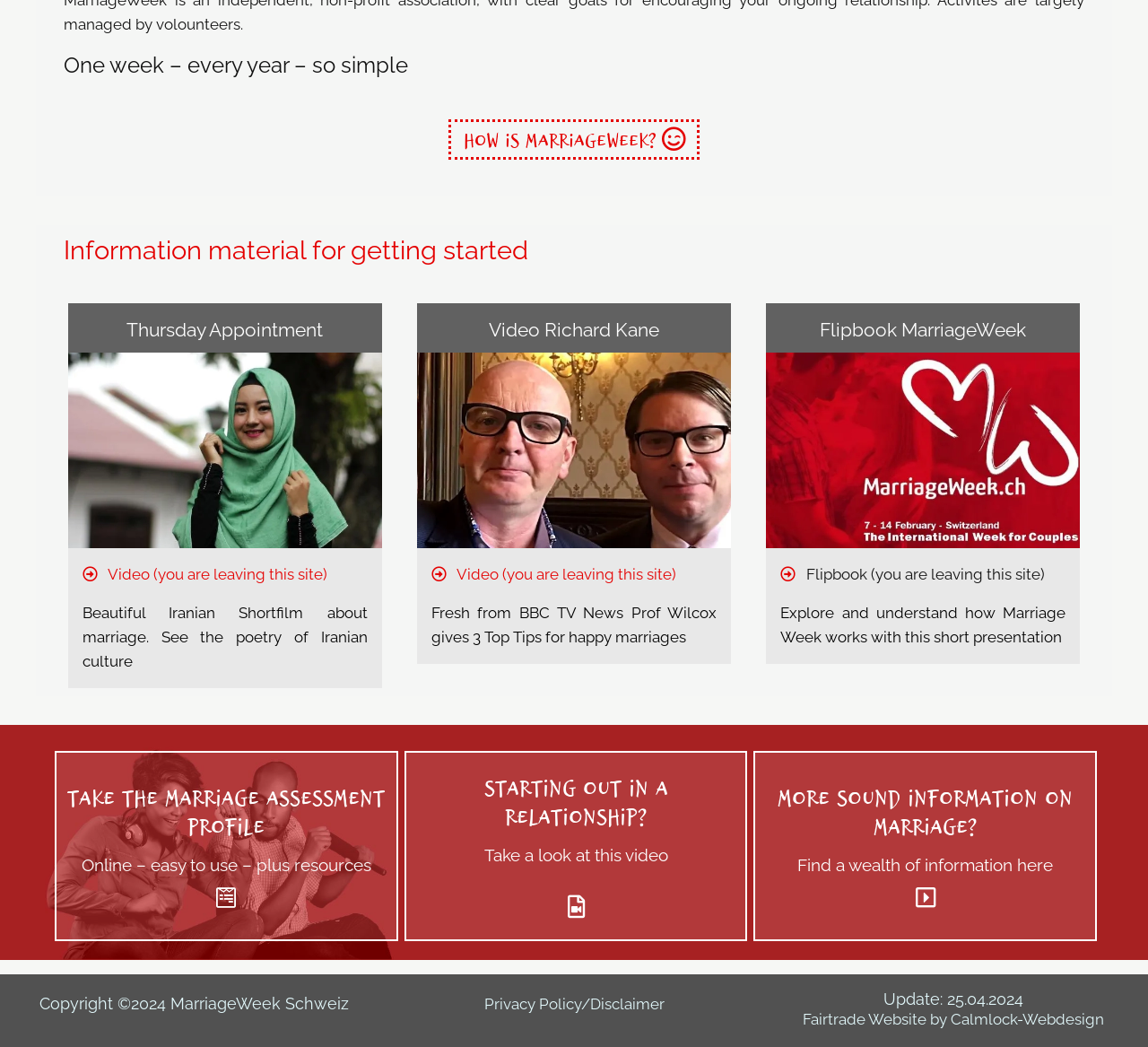Mark the bounding box of the element that matches the following description: "How is MarriageWeek?".

[0.391, 0.114, 0.609, 0.153]